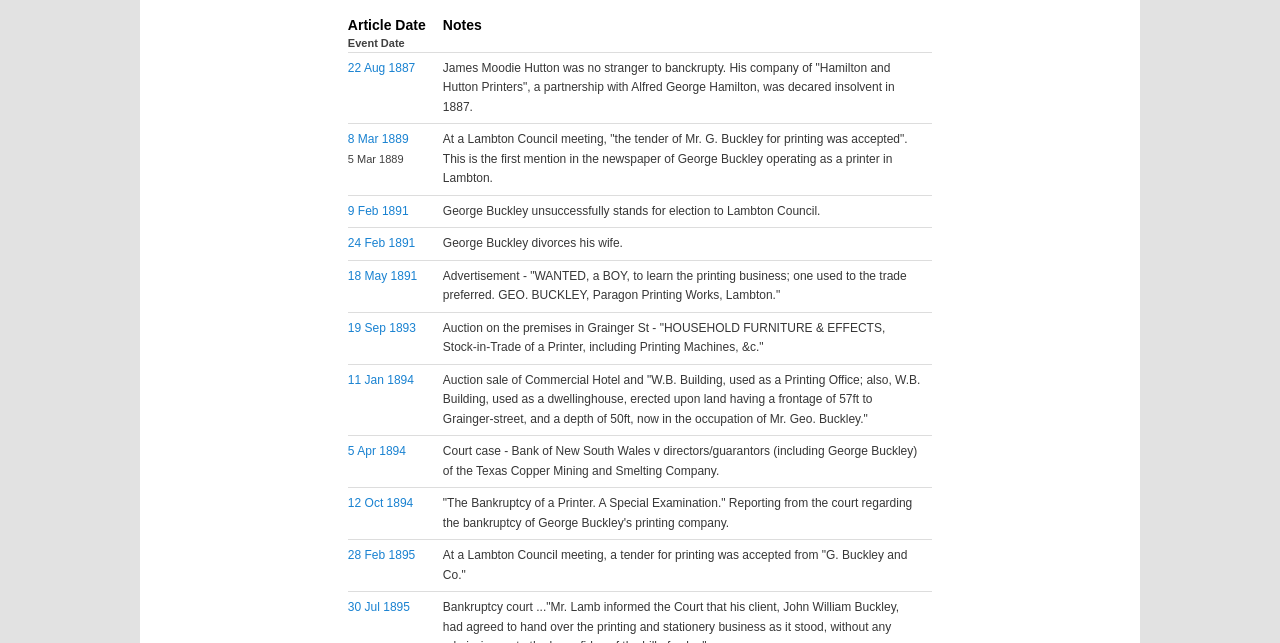What is the name of the company mentioned in the context of bankruptcy?
Relying on the image, give a concise answer in one word or a brief phrase.

Texas Copper Mining and Smelting Company